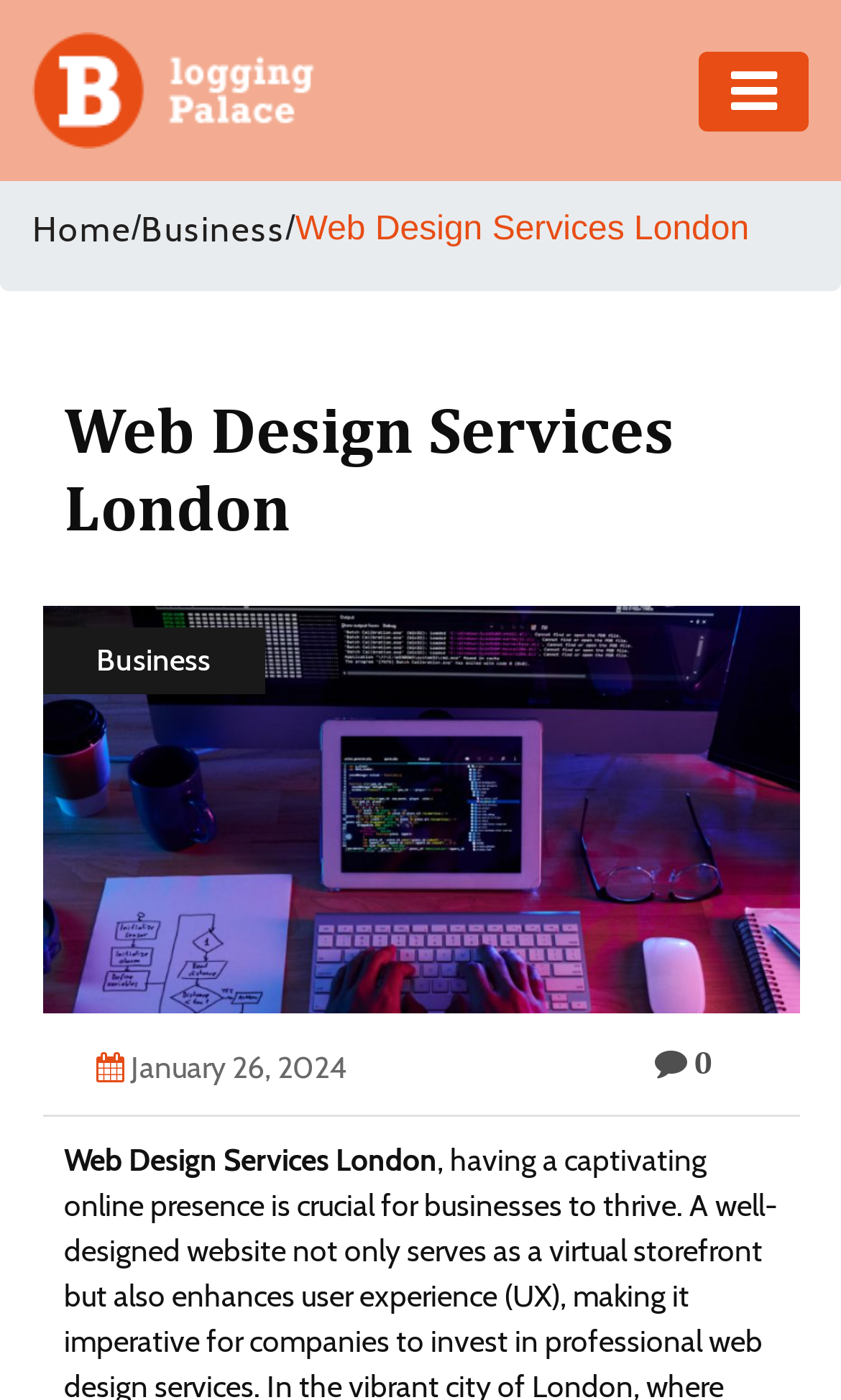Please specify the bounding box coordinates of the area that should be clicked to accomplish the following instruction: "View Web Design Services London". The coordinates should consist of four float numbers between 0 and 1, i.e., [left, top, right, bottom].

[0.076, 0.814, 0.519, 0.842]